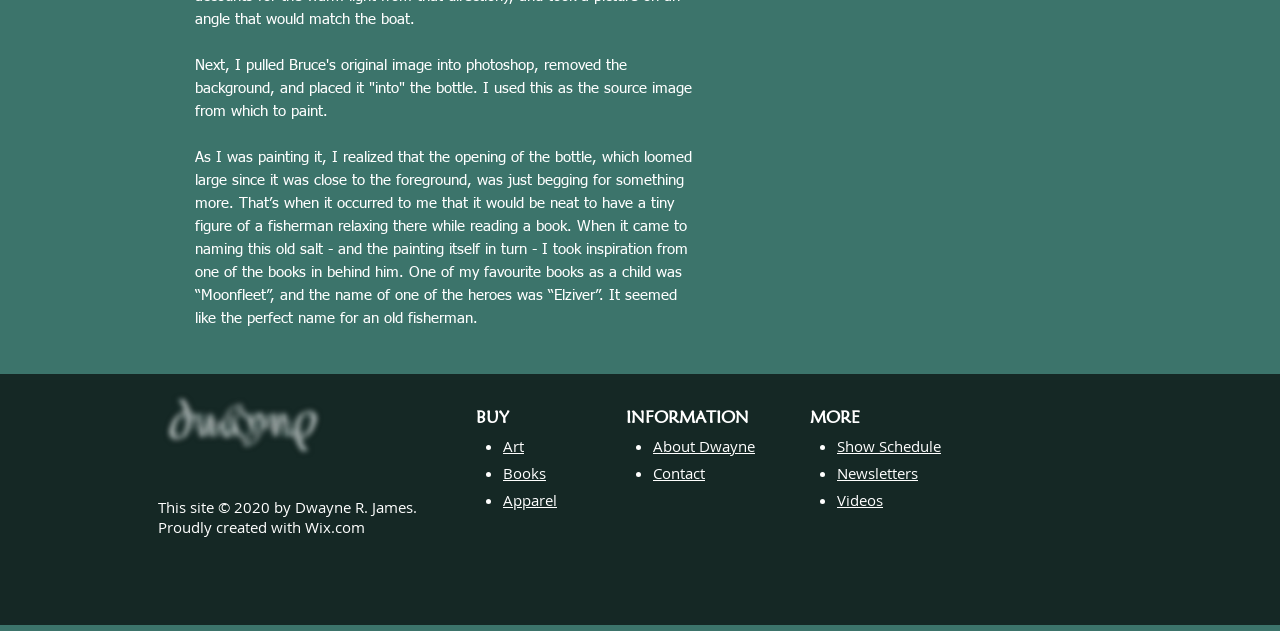What is the name of the book that inspired the painting?
Please provide a single word or phrase as your answer based on the image.

Moonfleet